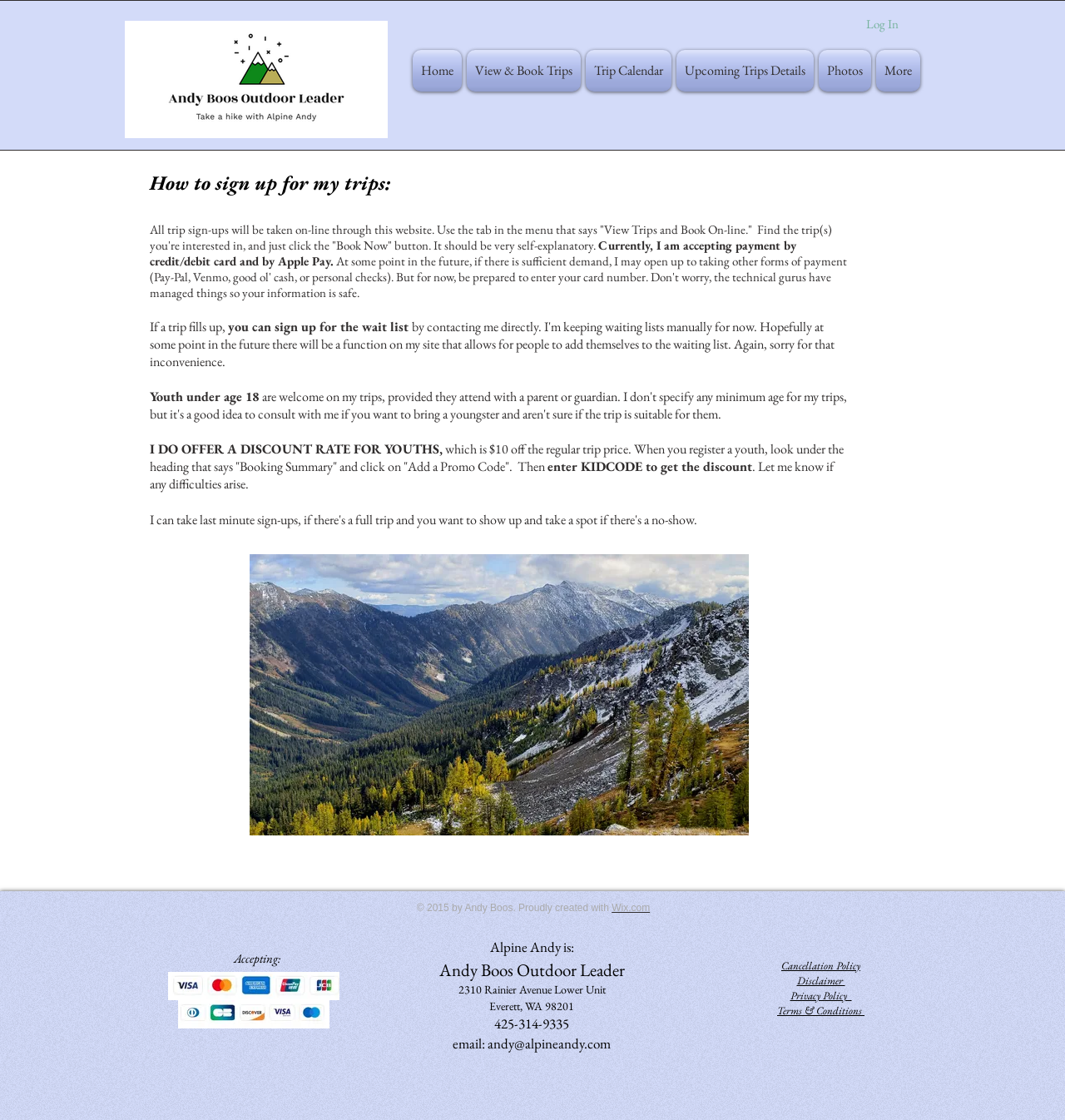Kindly determine the bounding box coordinates for the clickable area to achieve the given instruction: "View the Home page".

[0.385, 0.045, 0.436, 0.082]